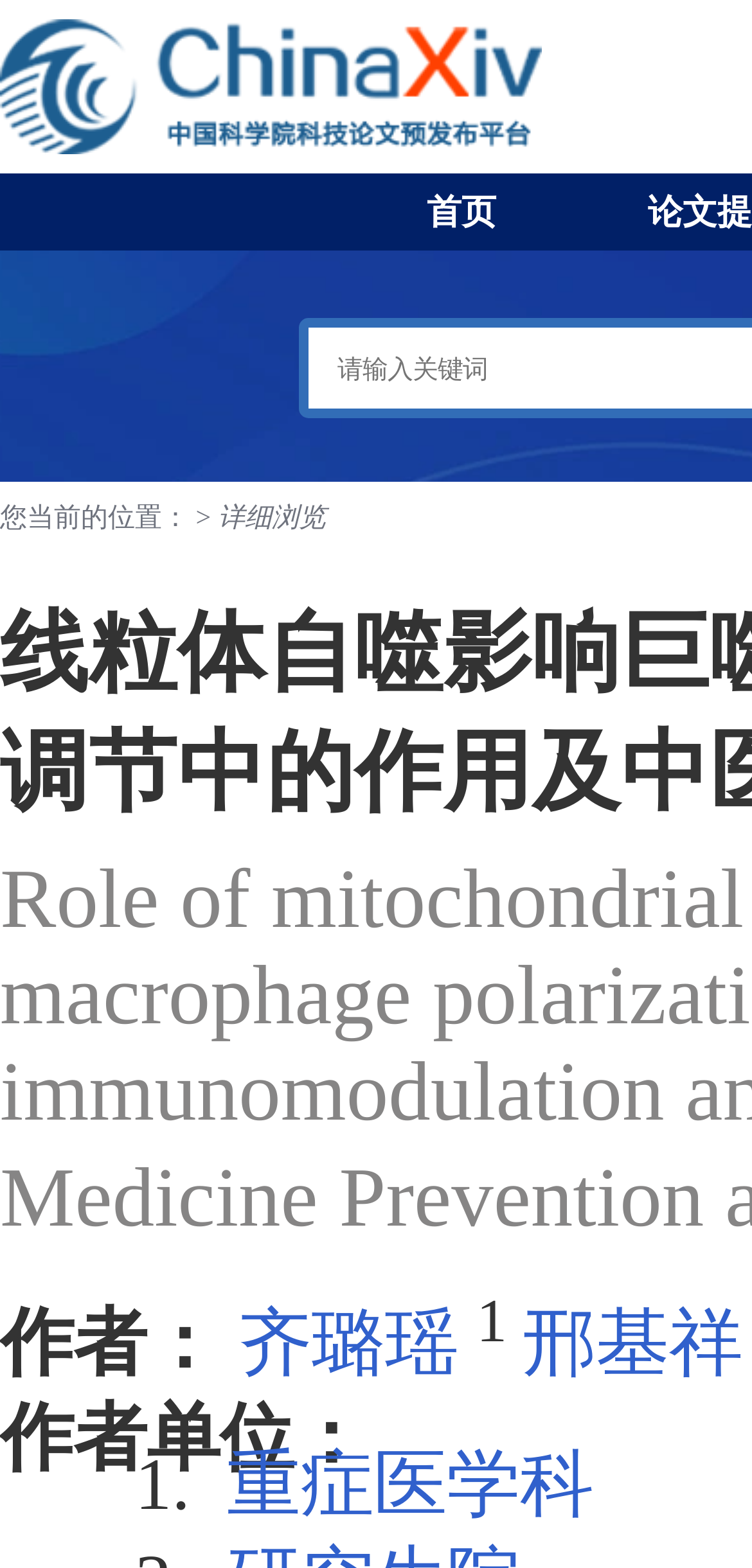Please give a succinct answer to the question in one word or phrase:
Who is the first author of the paper?

齐璐瑶